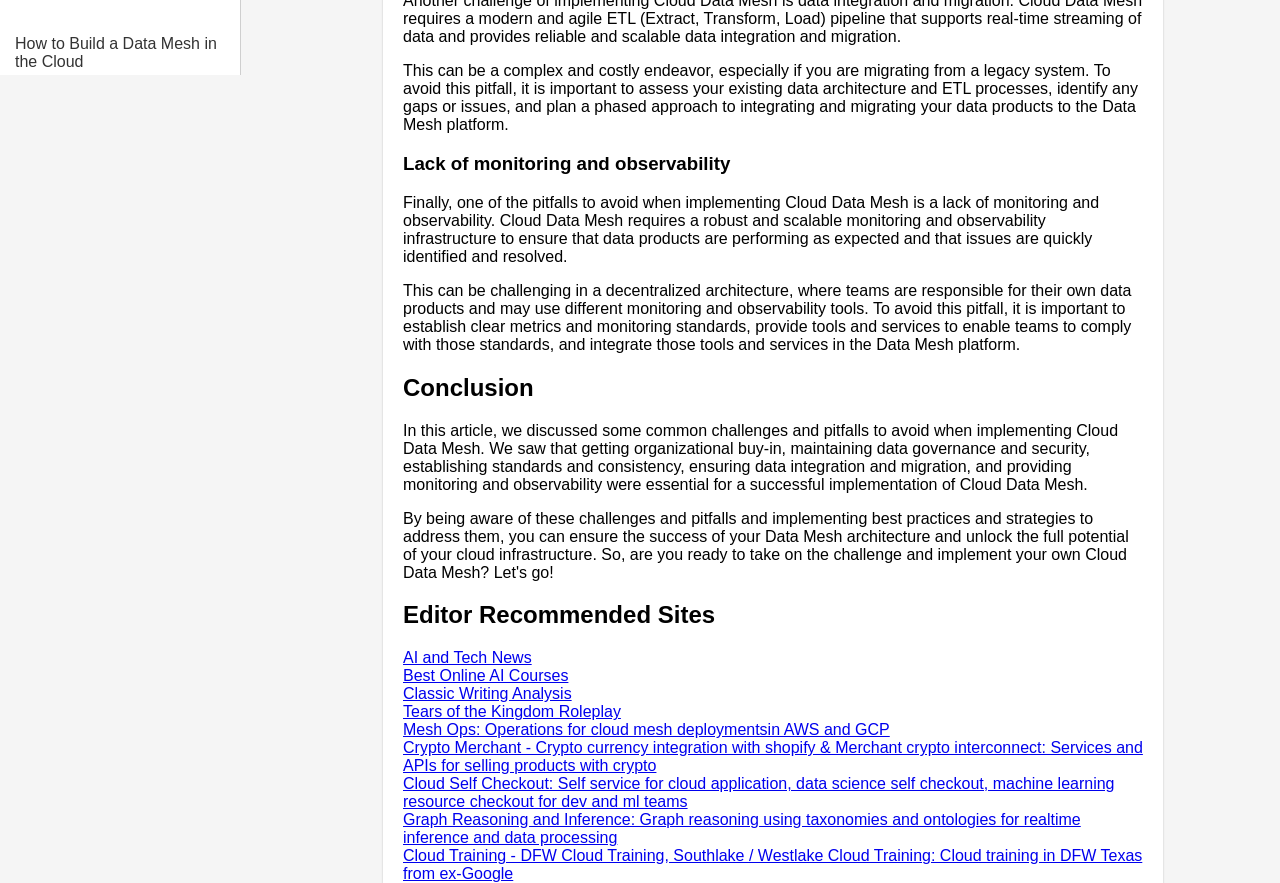What is the topic of the article? Using the information from the screenshot, answer with a single word or phrase.

Cloud Data Mesh